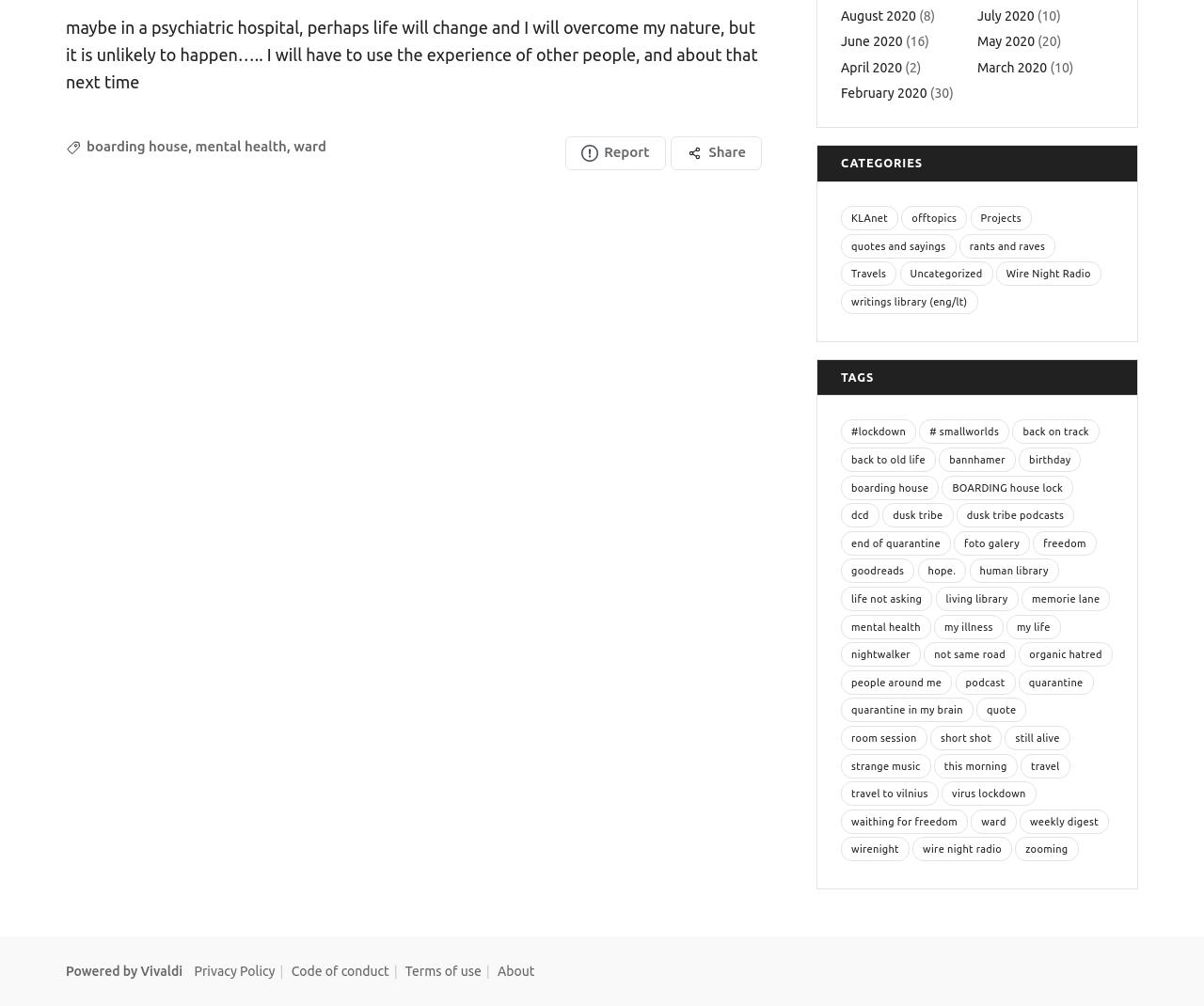Answer the question using only one word or a concise phrase: What is the tag with the most items?

mental health